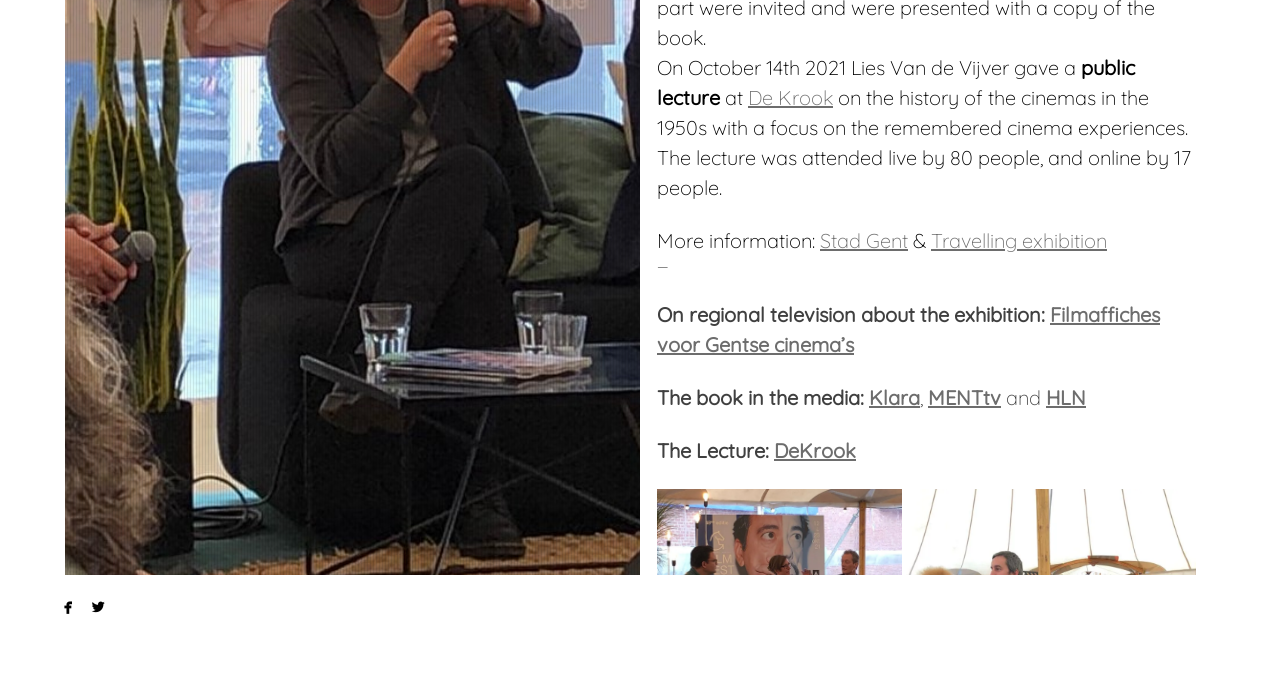Return the bounding box coordinates of the UI element that corresponds to this description: "Filmaffiches voor Gentse cinema’s". The coordinates must be given as four float numbers in the range of 0 and 1, [left, top, right, bottom].

[0.513, 0.444, 0.906, 0.525]